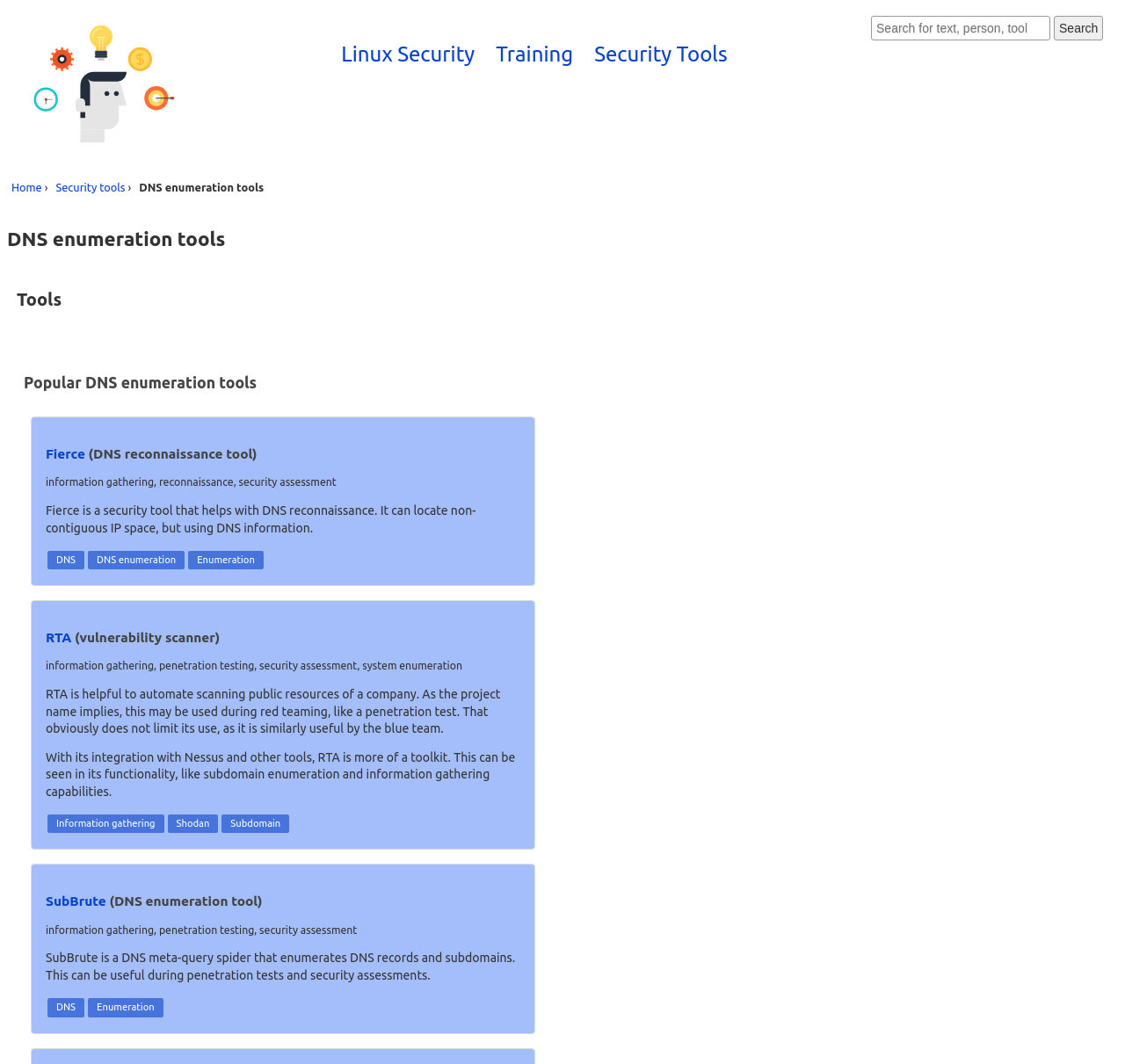Can you locate the main headline on this webpage and provide its text content?

DNS enumeration tools